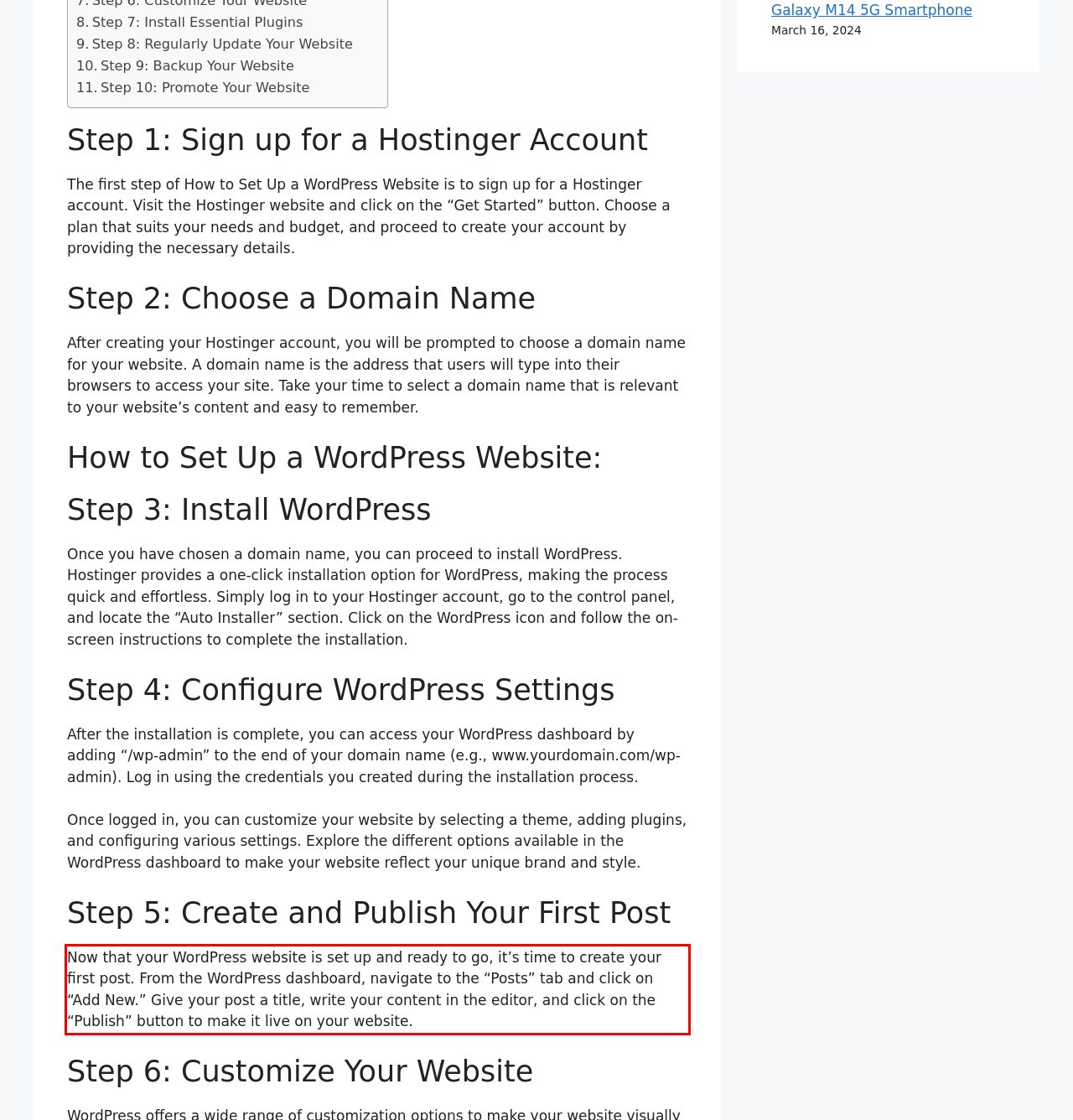Using the provided webpage screenshot, recognize the text content in the area marked by the red bounding box.

Now that your WordPress website is set up and ready to go, it’s time to create your first post. From the WordPress dashboard, navigate to the “Posts” tab and click on “Add New.” Give your post a title, write your content in the editor, and click on the “Publish” button to make it live on your website.